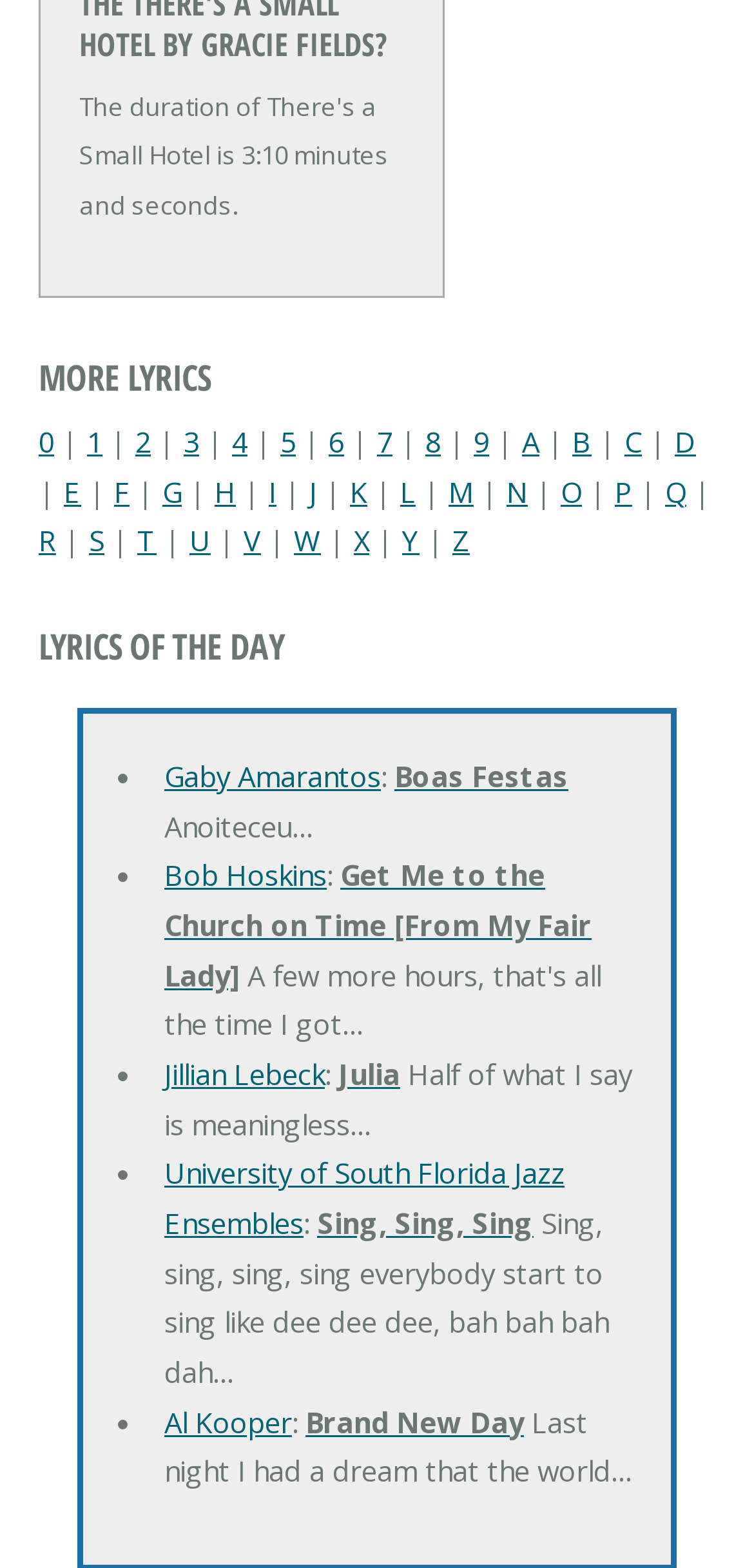Specify the bounding box coordinates of the area to click in order to execute this command: 'Click on the link 'Sing, Sing, Sing''. The coordinates should consist of four float numbers ranging from 0 to 1, and should be formatted as [left, top, right, bottom].

[0.42, 0.767, 0.708, 0.792]